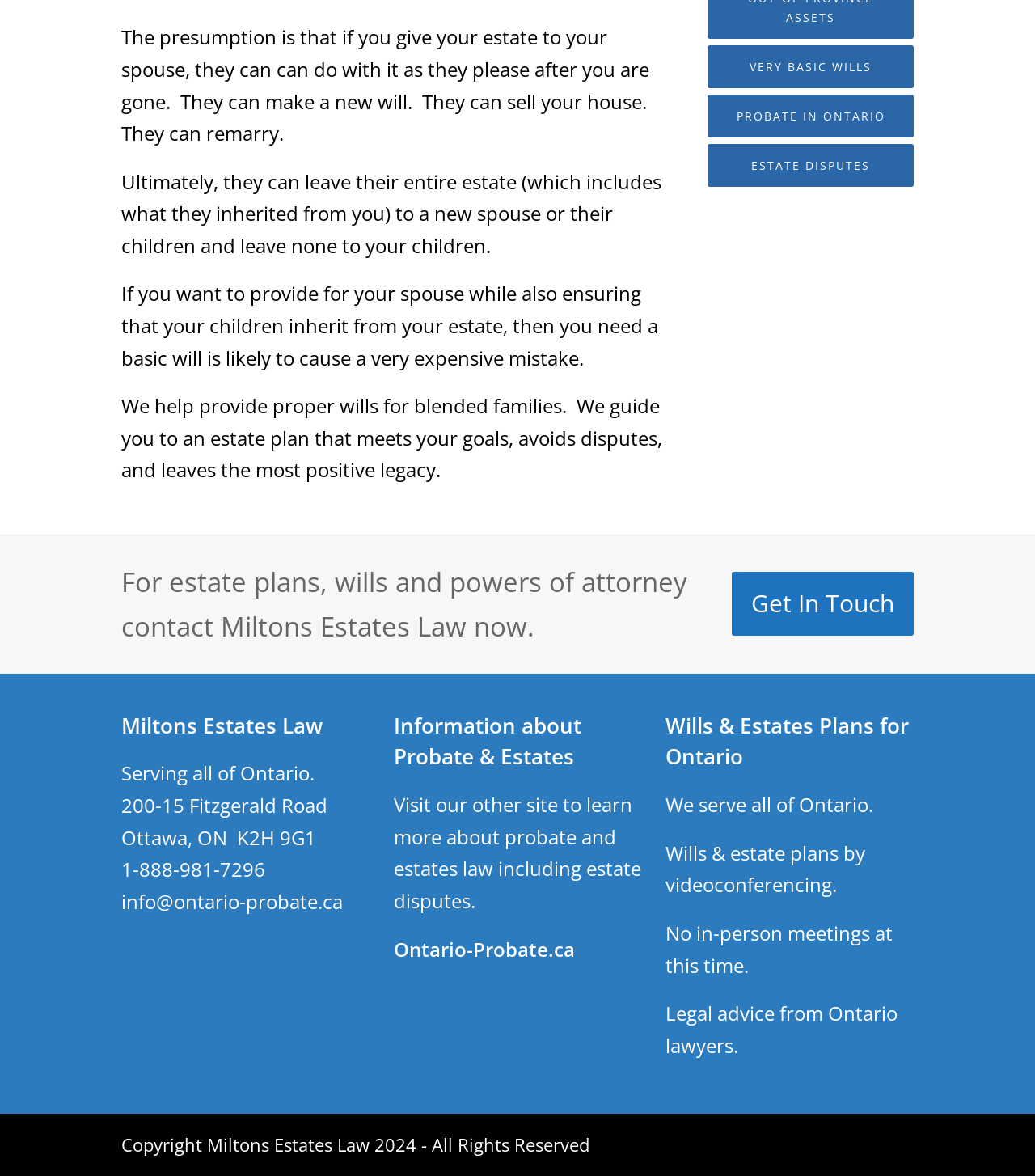Predict the bounding box of the UI element that fits this description: "Estate Disputes".

[0.684, 0.122, 0.883, 0.159]